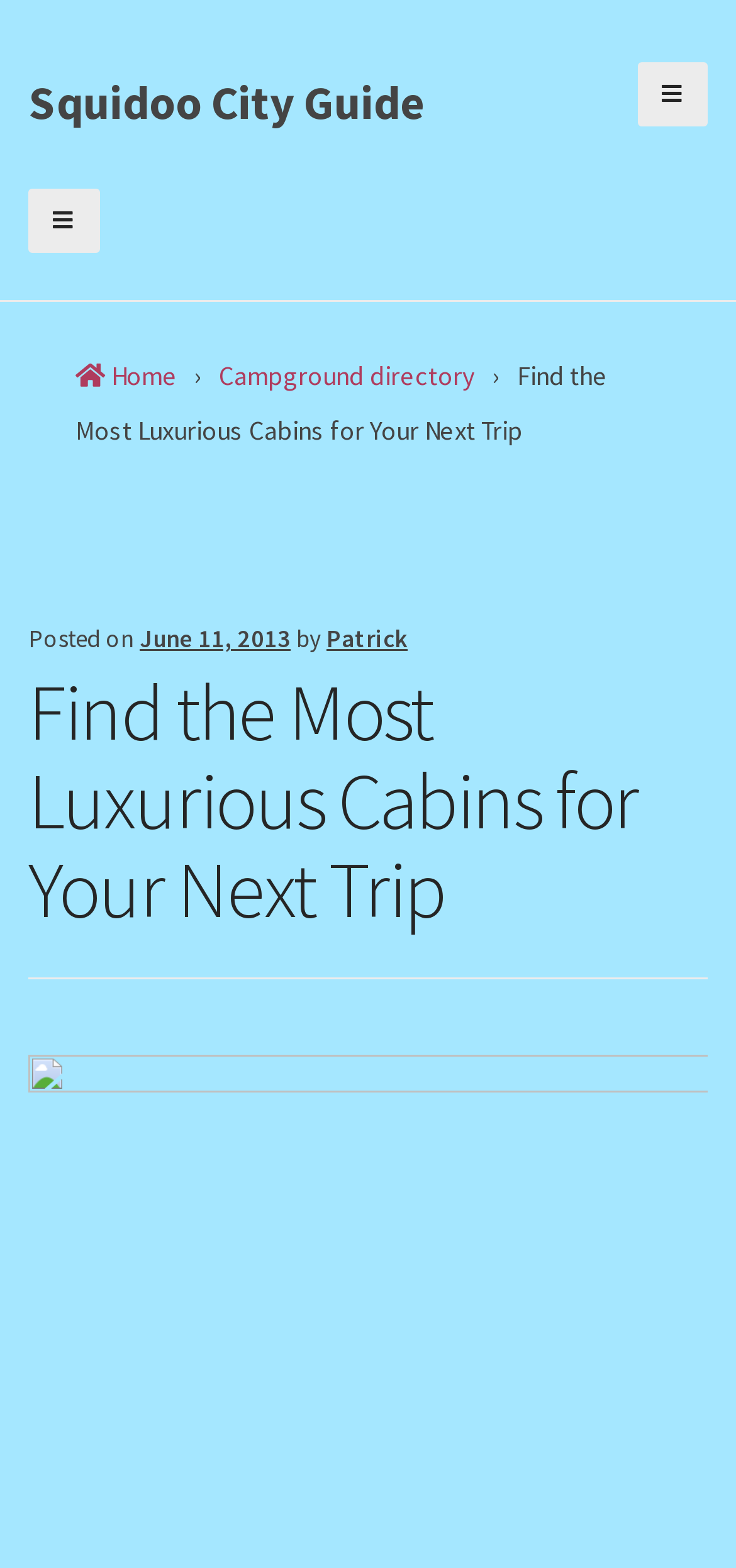Use a single word or phrase to answer this question: 
What is the website about?

Luxurious cabins